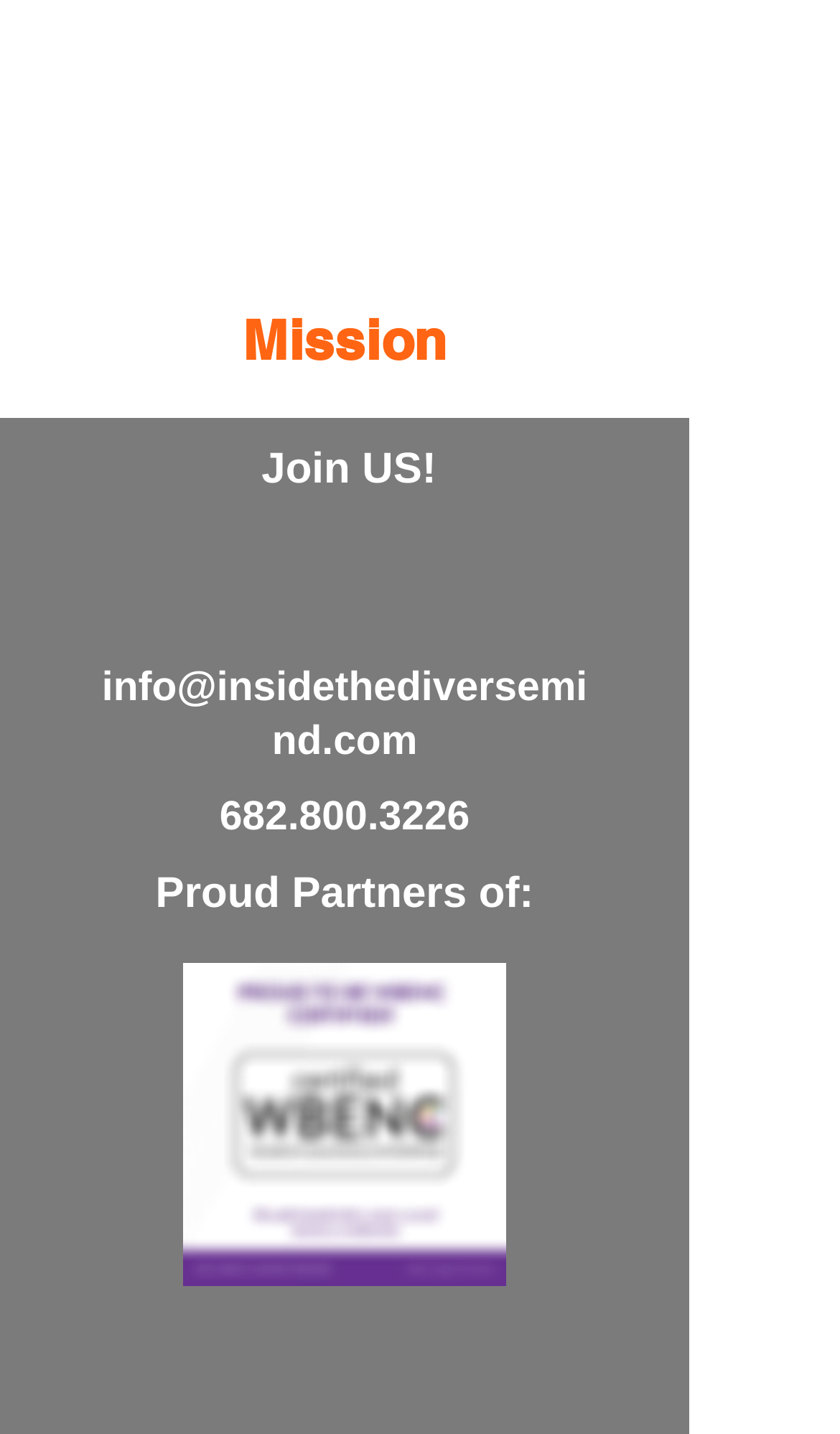What is the email address of the organization?
Craft a detailed and extensive response to the question.

The webpage has a heading with the email address 'info@insidethediversemind.com' which is also a clickable link.